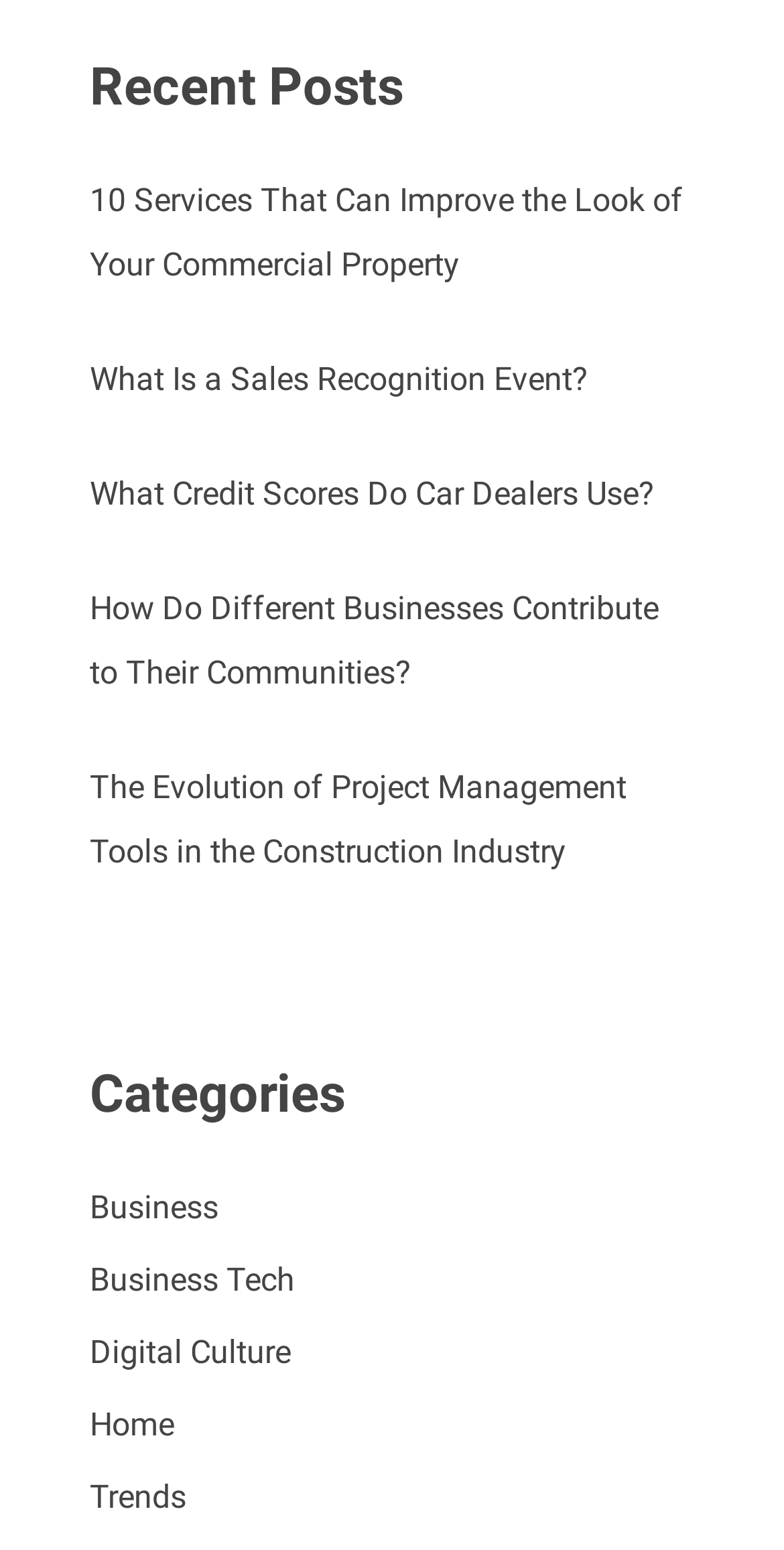Please locate the bounding box coordinates of the element that should be clicked to complete the given instruction: "browse digital culture articles".

[0.114, 0.86, 0.371, 0.885]